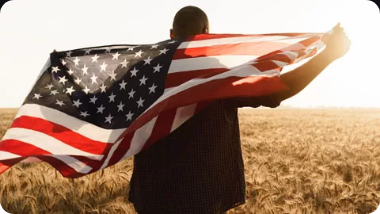Please reply to the following question using a single word or phrase: 
What is the atmosphere evoked by the image?

Serene and powerful